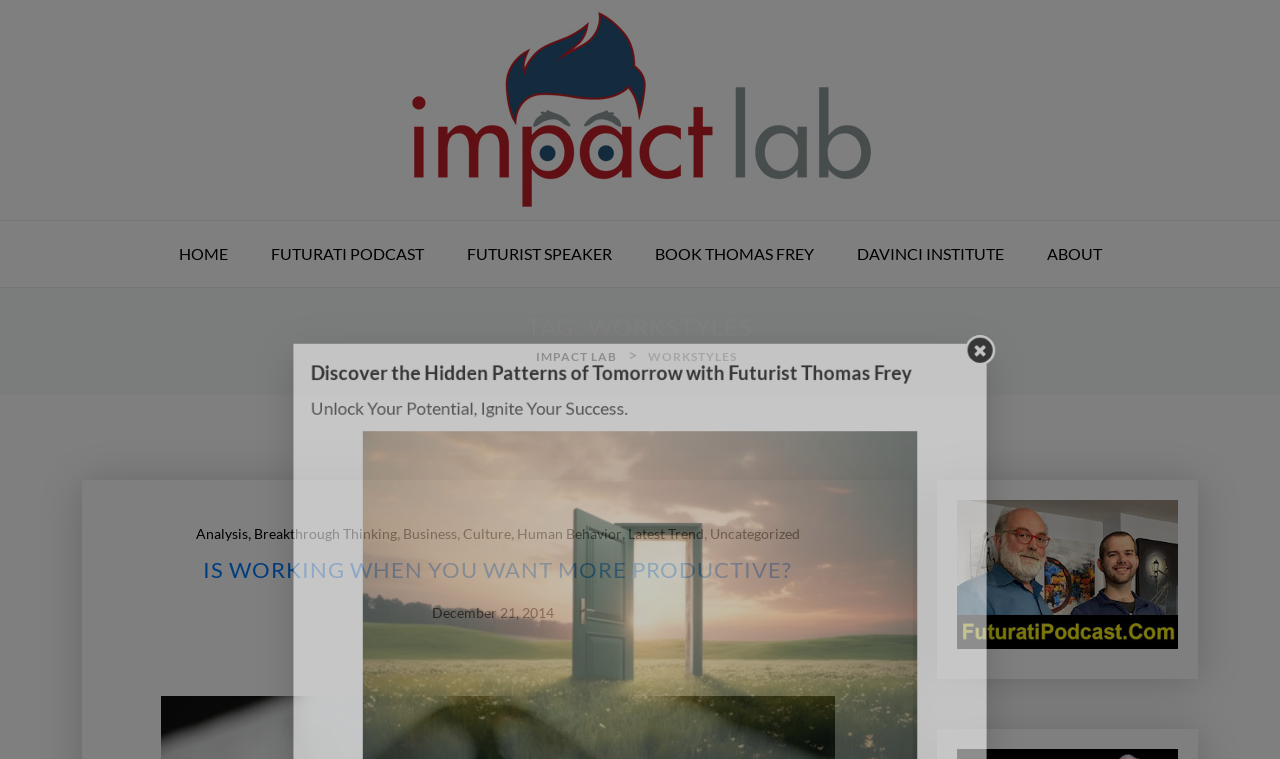What is the topic of the article 'IS WORKING WHEN YOU WANT MORE PRODUCTIVE?'?
Provide a detailed answer to the question using information from the image.

I inferred the topic by looking at the heading 'TAG: WORKSTYLES' above the article title, which suggests that the article is related to workstyles.